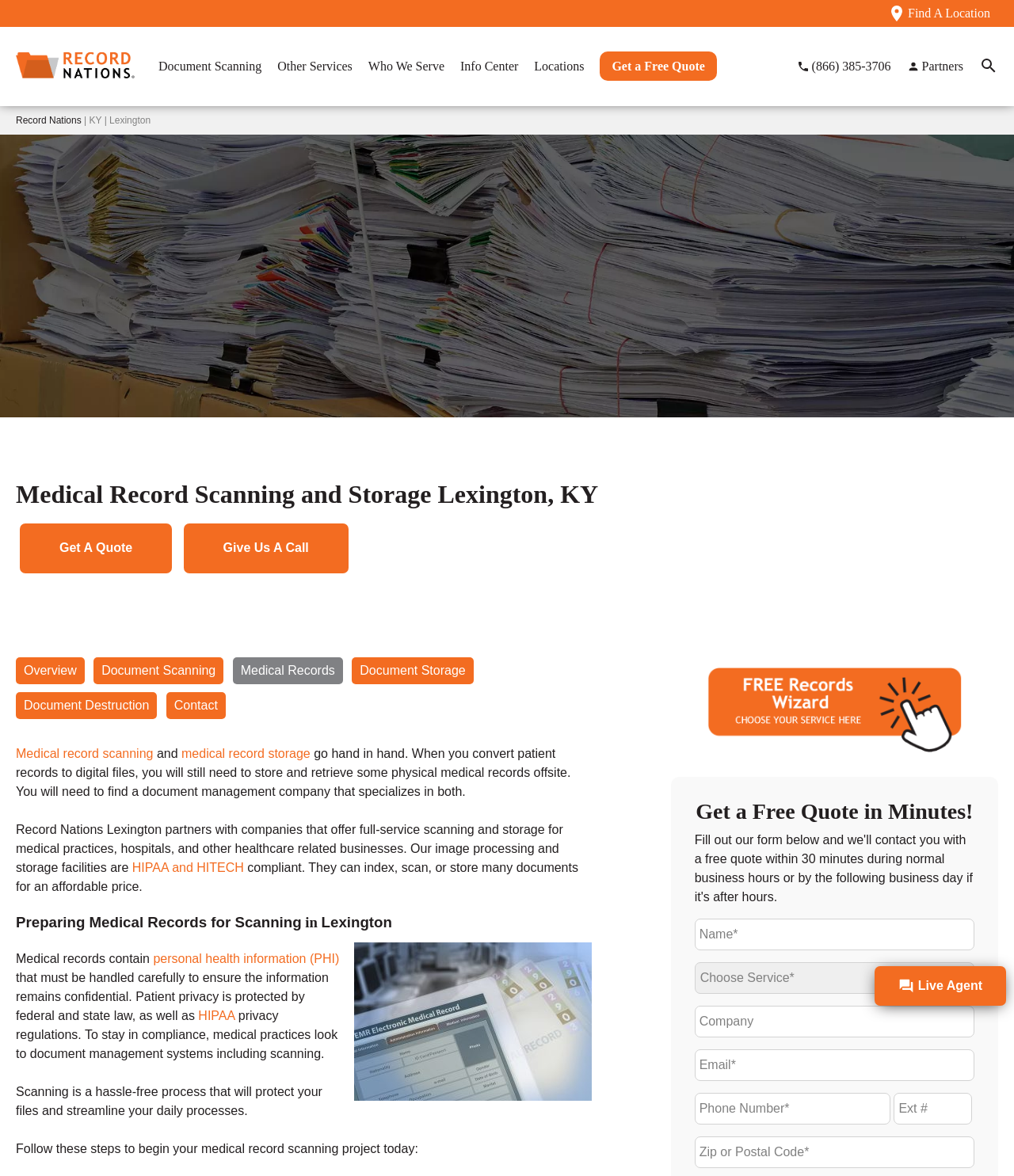Determine the bounding box of the UI component based on this description: "Partners". The bounding box coordinates should be four float values between 0 and 1, i.e., [left, top, right, bottom].

[0.894, 0.051, 0.95, 0.062]